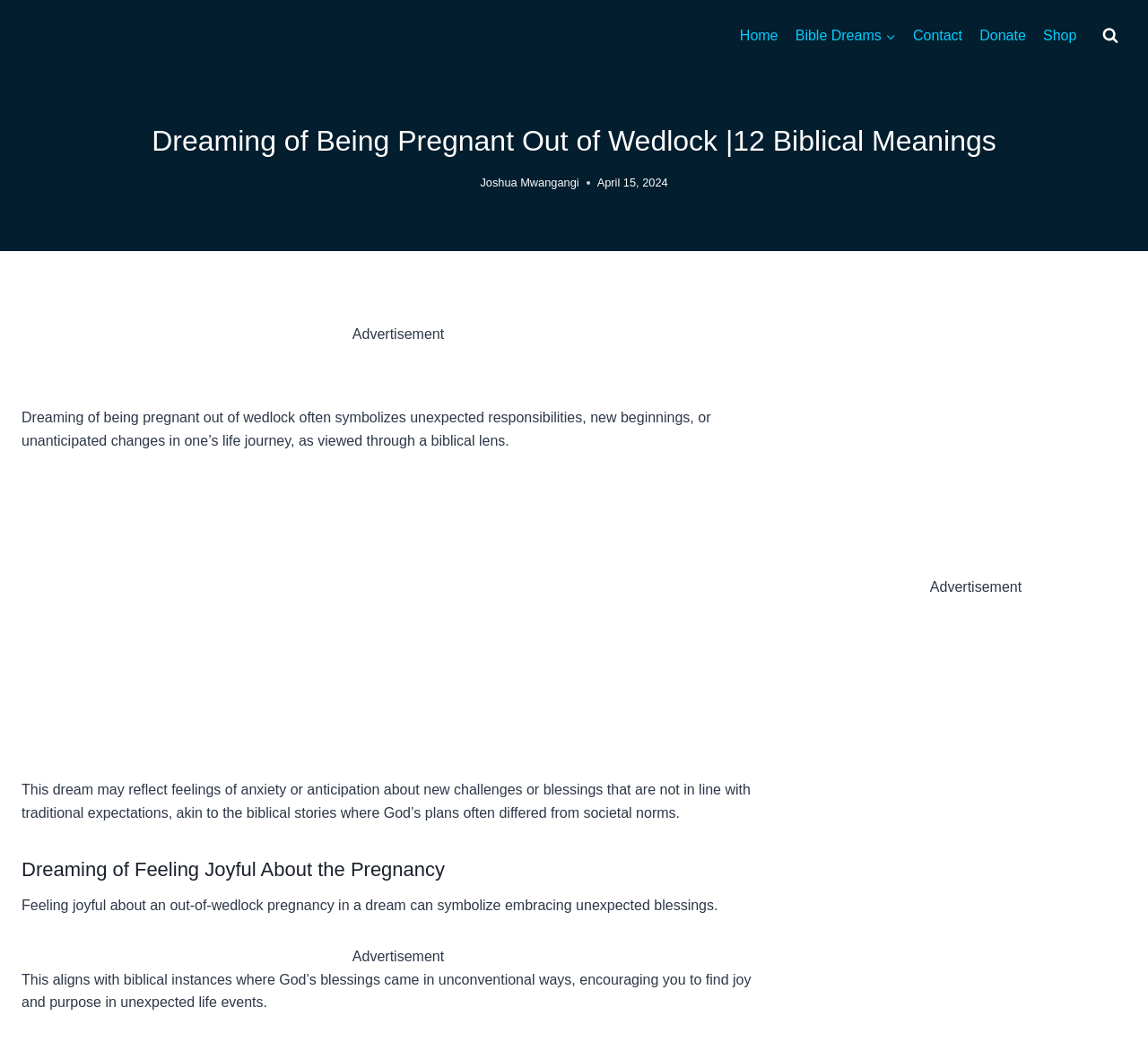Locate the bounding box coordinates of the element I should click to achieve the following instruction: "go to Home".

[0.637, 0.015, 0.685, 0.054]